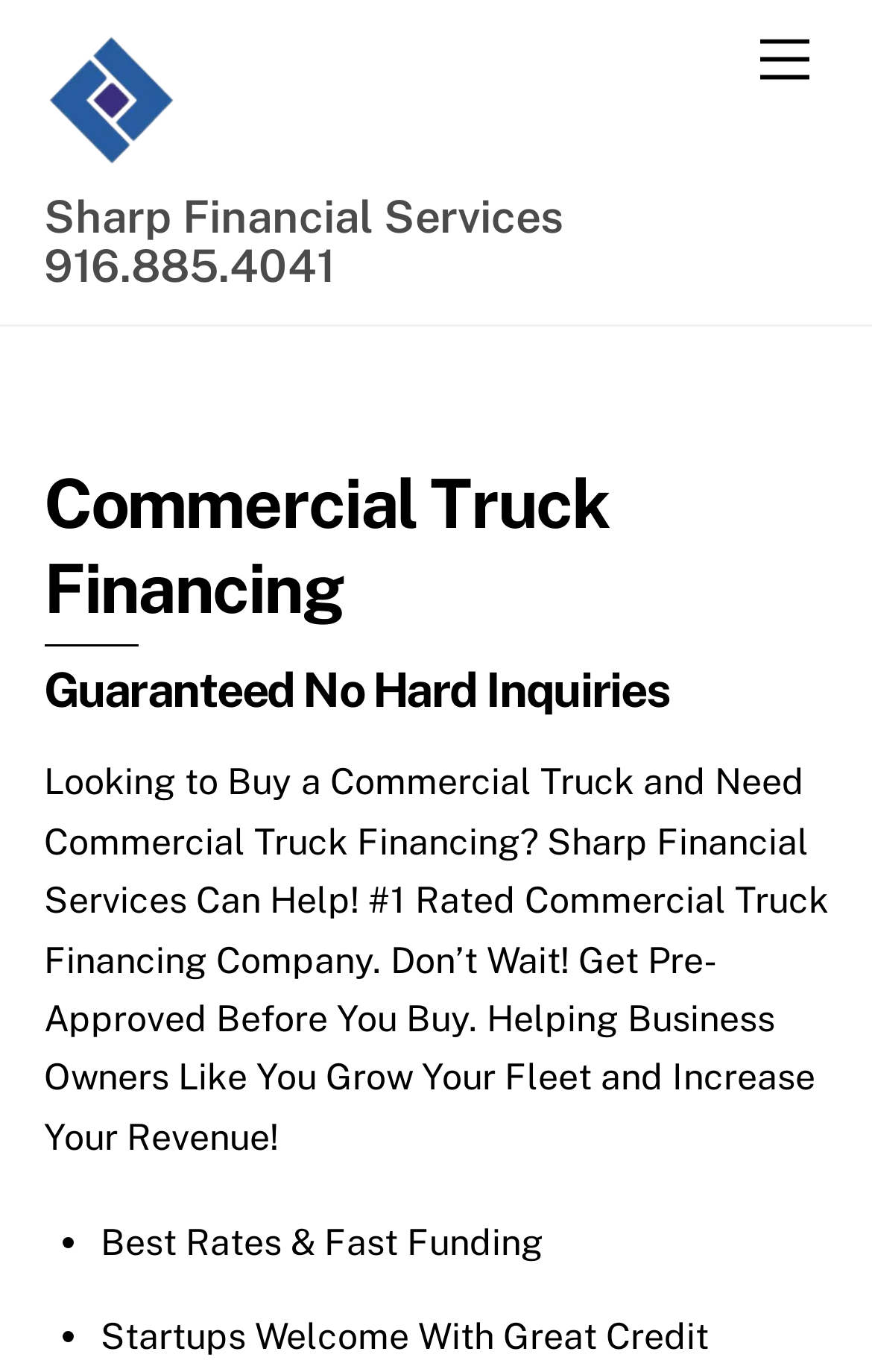What type of businesses are welcome to apply for commercial truck financing?
Please give a detailed answer to the question using the information shown in the image.

I found this answer by reading the list markers and static text elements that describe the eligibility criteria for commercial truck financing. One of the criteria listed is 'Startups Welcome With Great Credit'.